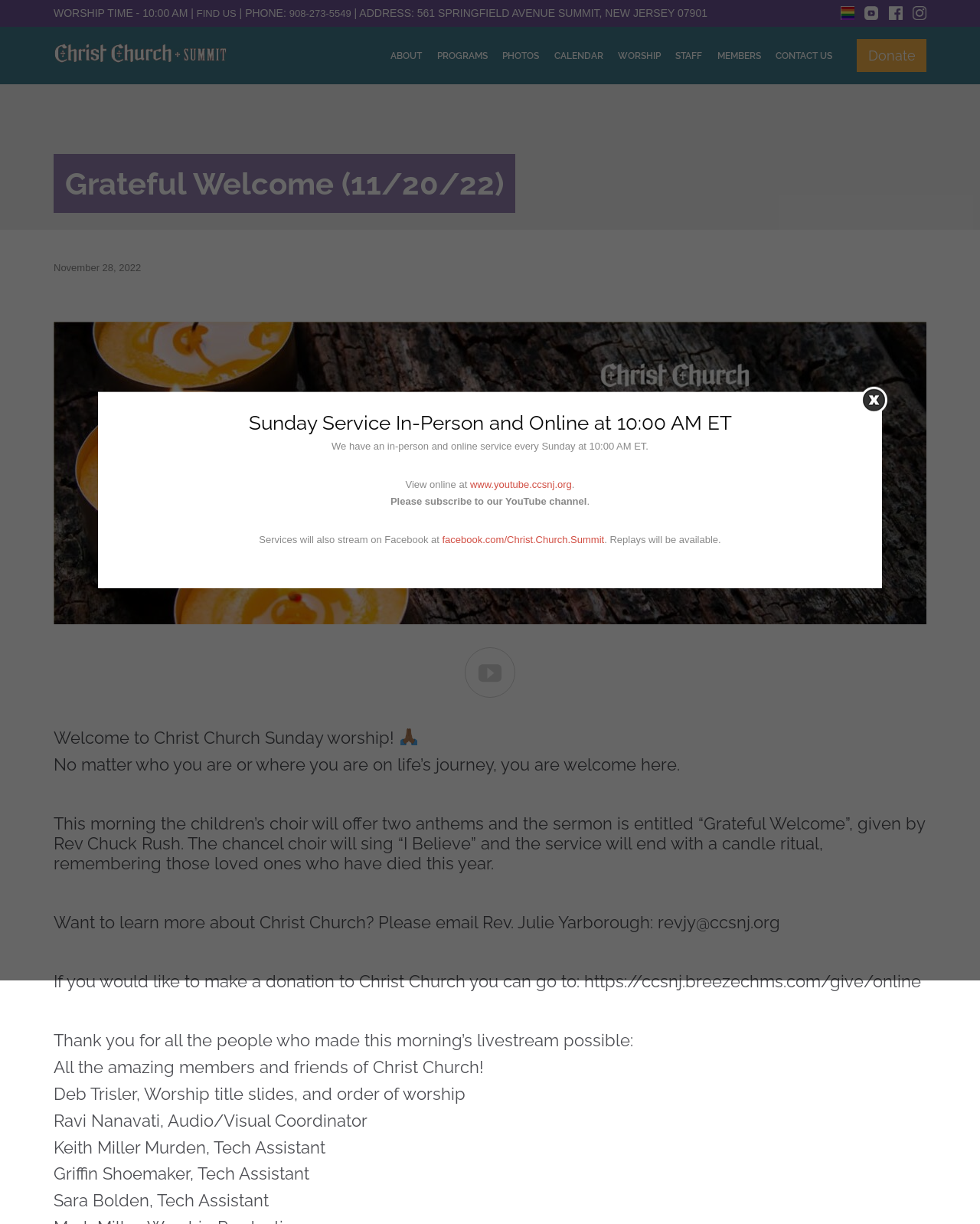Produce a meticulous description of the webpage.

This webpage is about Christ Church Summit, a religious organization. At the top, there is a section with the worship time, address, and phone number. Below this, there are links to social media platforms, including YouTube, Facebook, and Instagram.

The main content of the page is divided into sections. The first section has a heading "Grateful Welcome (11/20/22)" and contains information about the Sunday worship service, including the date, a welcome message, and details about the service, such as the children's choir performance and the sermon title.

Below this, there are several headings with messages, including an invitation to learn more about Christ Church, a call to make a donation, and acknowledgments to the people who made the livestream possible.

On the right side of the page, there is a navigation menu with links to different sections of the website, including "About", "Programs", "Photos", "Calendar", "Worship", "Staff", "Members", and "Contact Us". There is also a "Donate" button.

At the bottom of the page, there is a section with information about the Sunday service, including the time and a message encouraging viewers to subscribe to their YouTube channel. There are also links to the church's YouTube and Facebook pages.